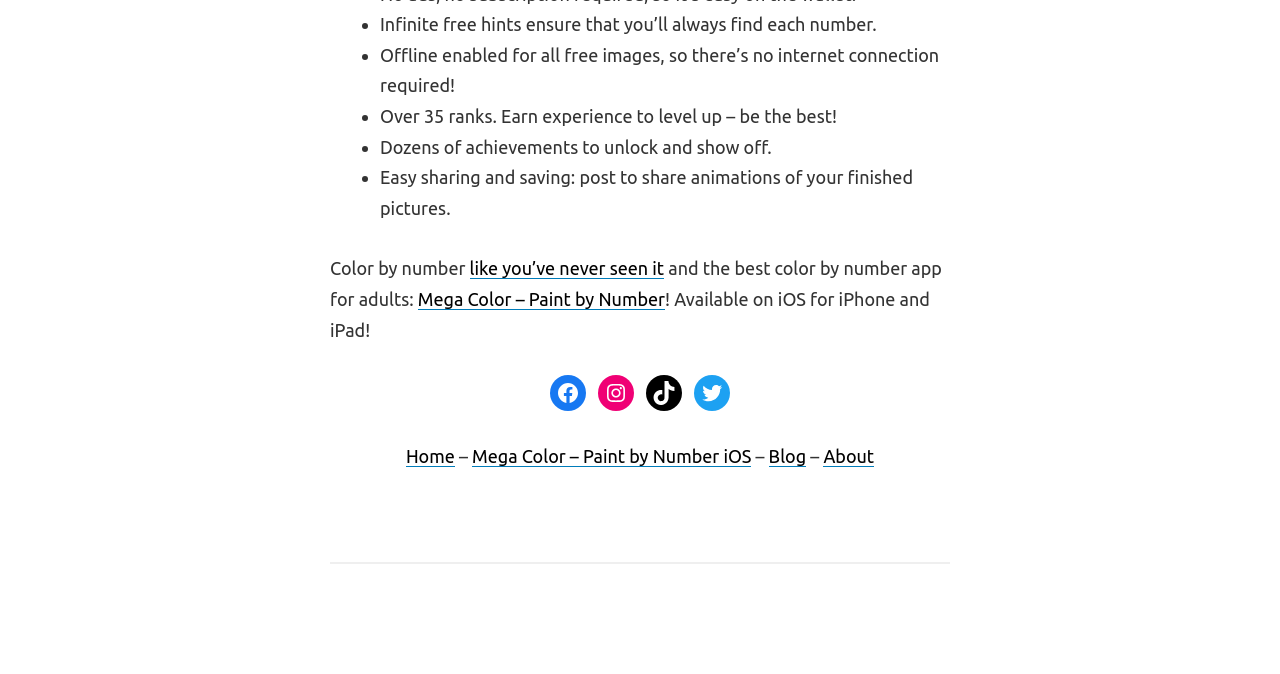Specify the bounding box coordinates for the region that must be clicked to perform the given instruction: "Go to Mega Color – Paint by Number iOS".

[0.369, 0.662, 0.587, 0.693]